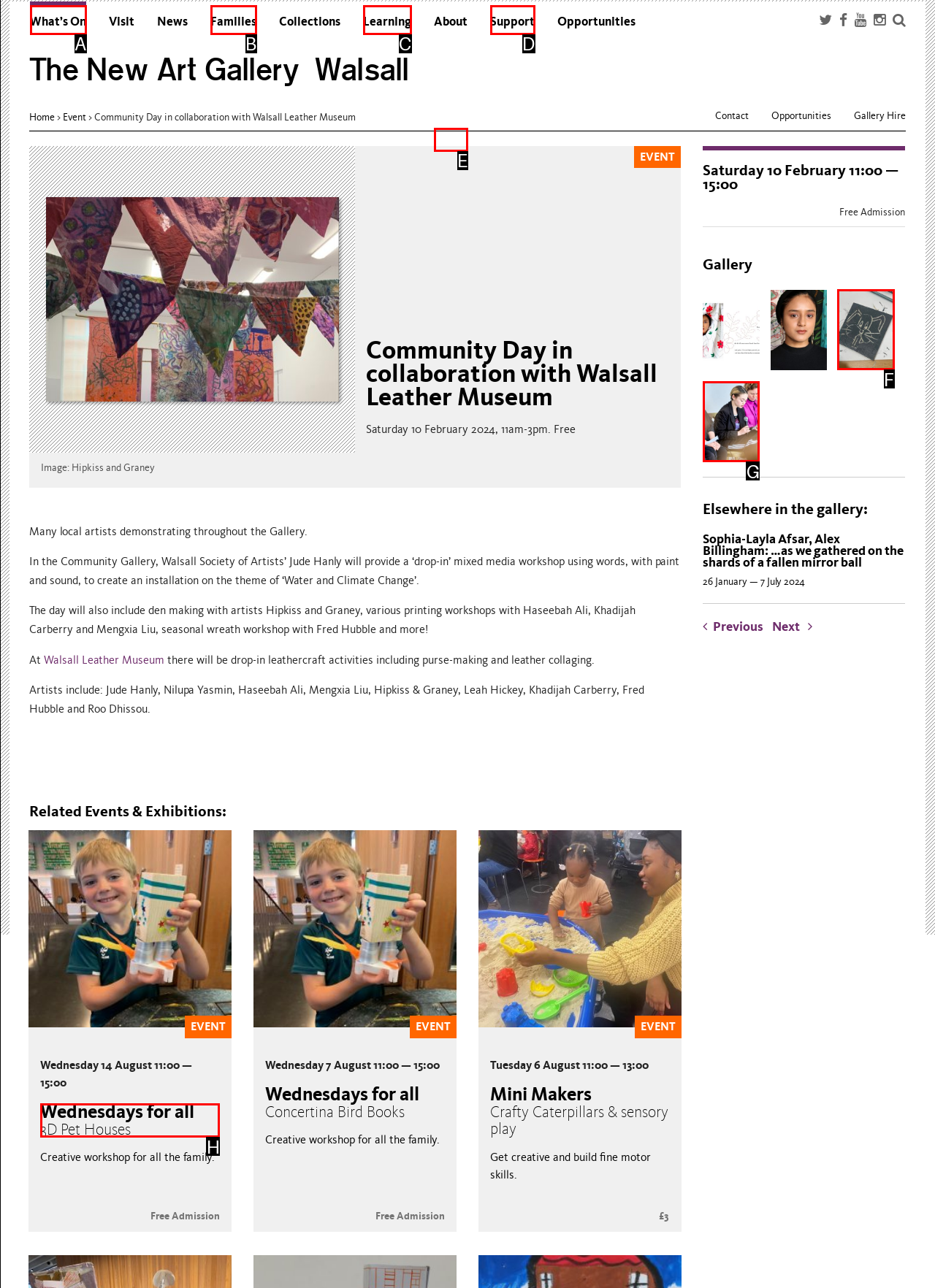Determine which HTML element should be clicked for this task: Explore the 'Wednesdays for all 3D Pet Houses' event
Provide the option's letter from the available choices.

H